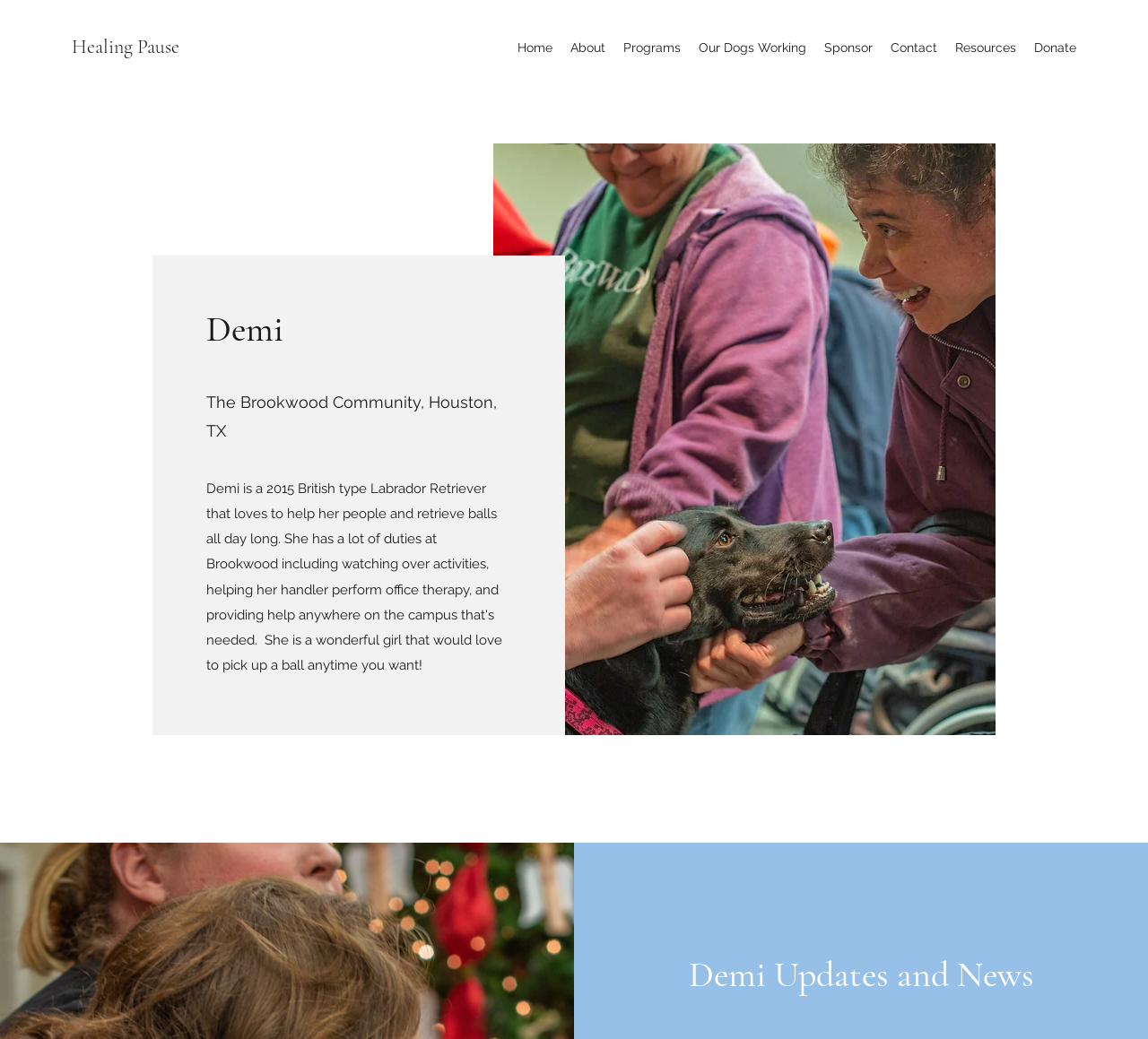Please find the bounding box coordinates of the element that must be clicked to perform the given instruction: "go to home page". The coordinates should be four float numbers from 0 to 1, i.e., [left, top, right, bottom].

[0.443, 0.033, 0.489, 0.059]